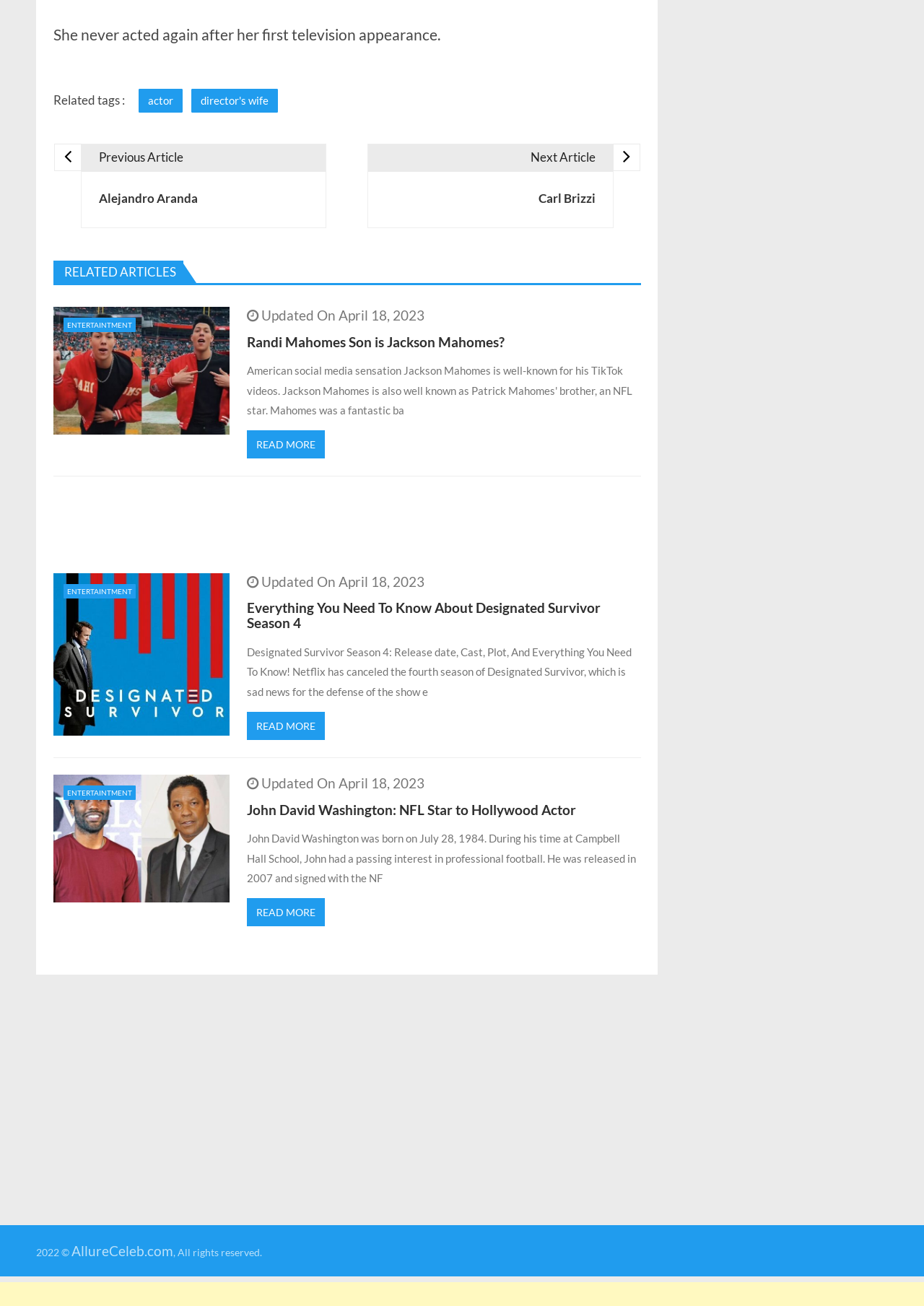Please mark the clickable region by giving the bounding box coordinates needed to complete this instruction: "Click on the 'actor' link".

[0.15, 0.068, 0.198, 0.086]